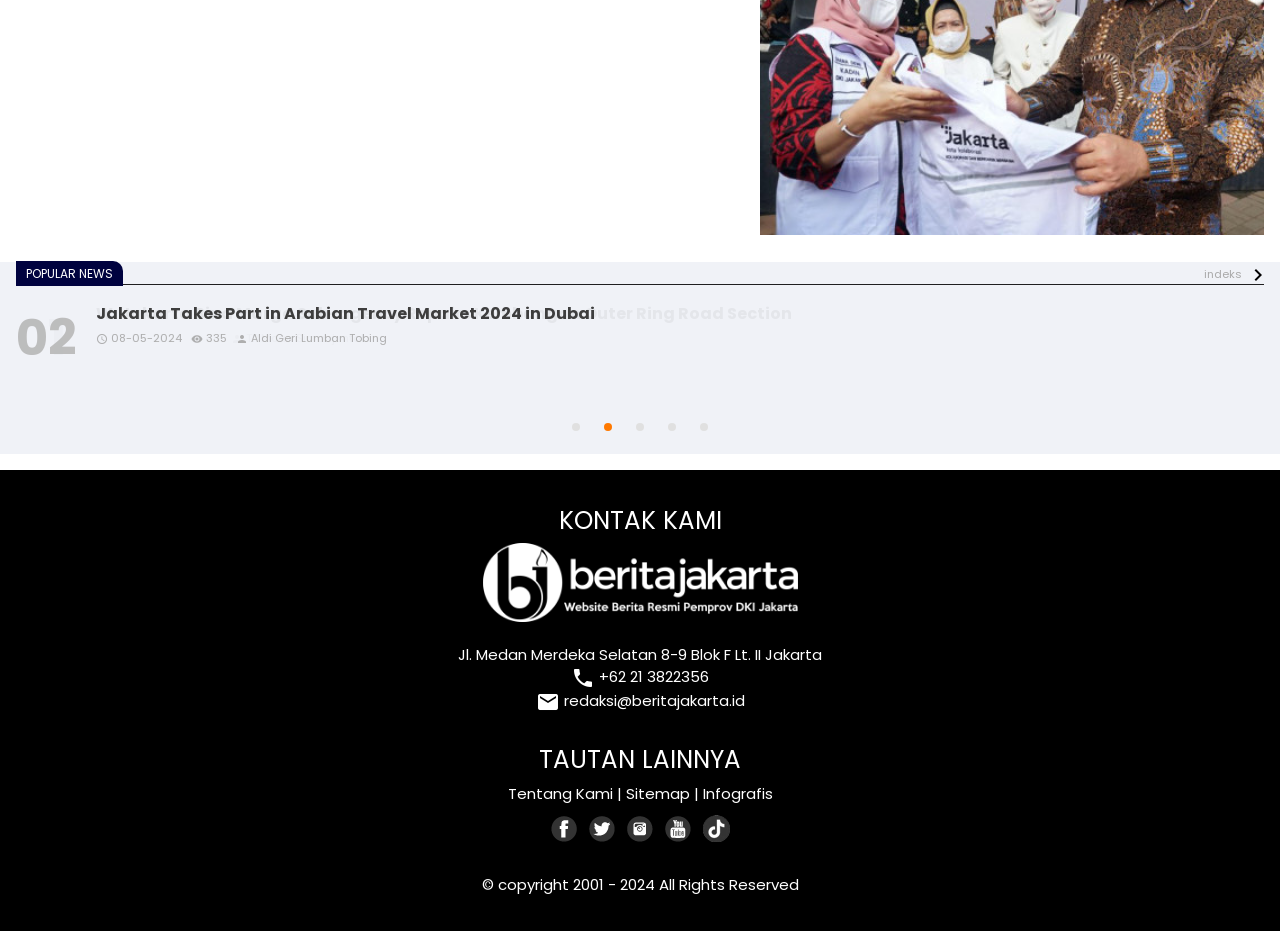How many social media links are there?
Answer the question with as much detail as possible.

I counted the number of social media links at the bottom of the page and found 4 of them, which are Facebook, Twitter, Instagram, and YouTube.